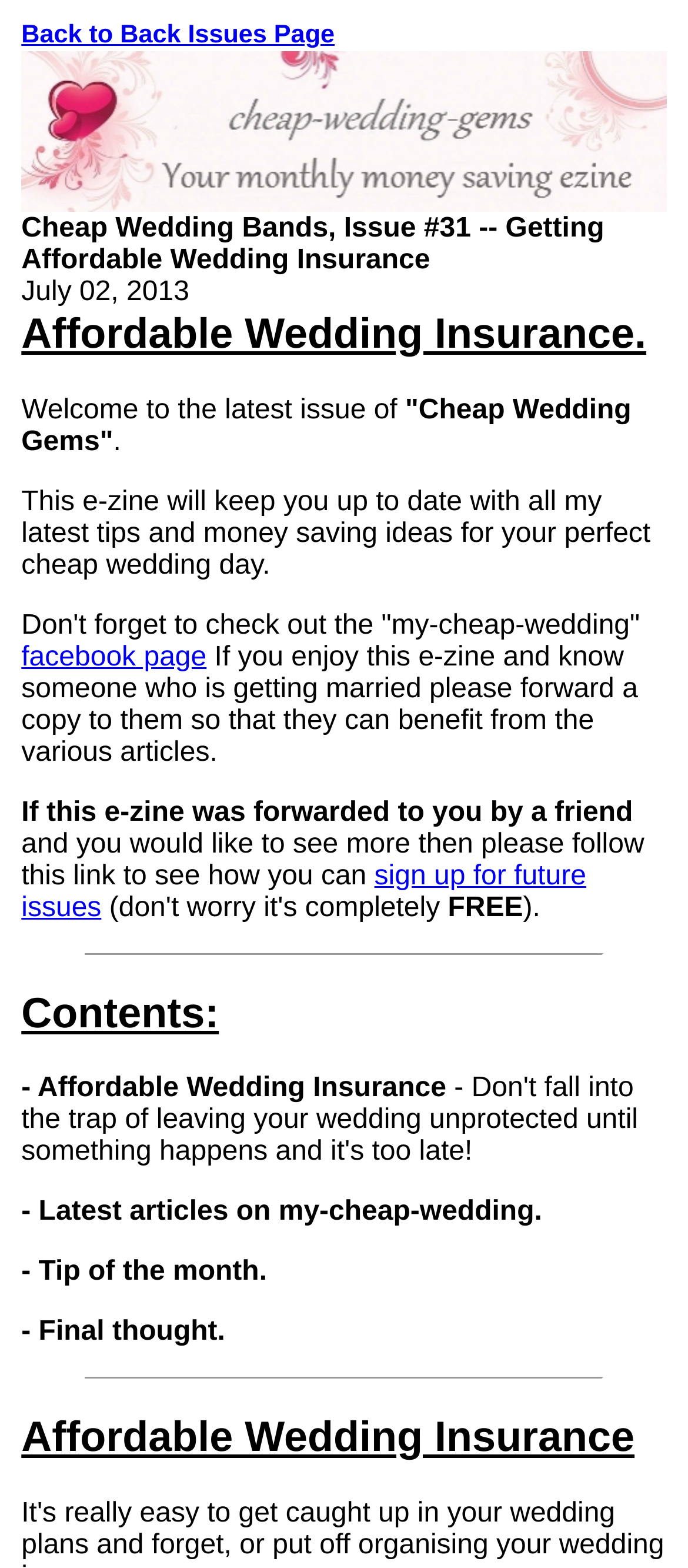What is the position of the 'Back to Back Issues Page' link?
Offer a detailed and exhaustive answer to the question.

I found the position by looking at the bounding box coordinates of the link element, which are [0.031, 0.014, 0.486, 0.032], indicating that it is located at the top-left of the page.